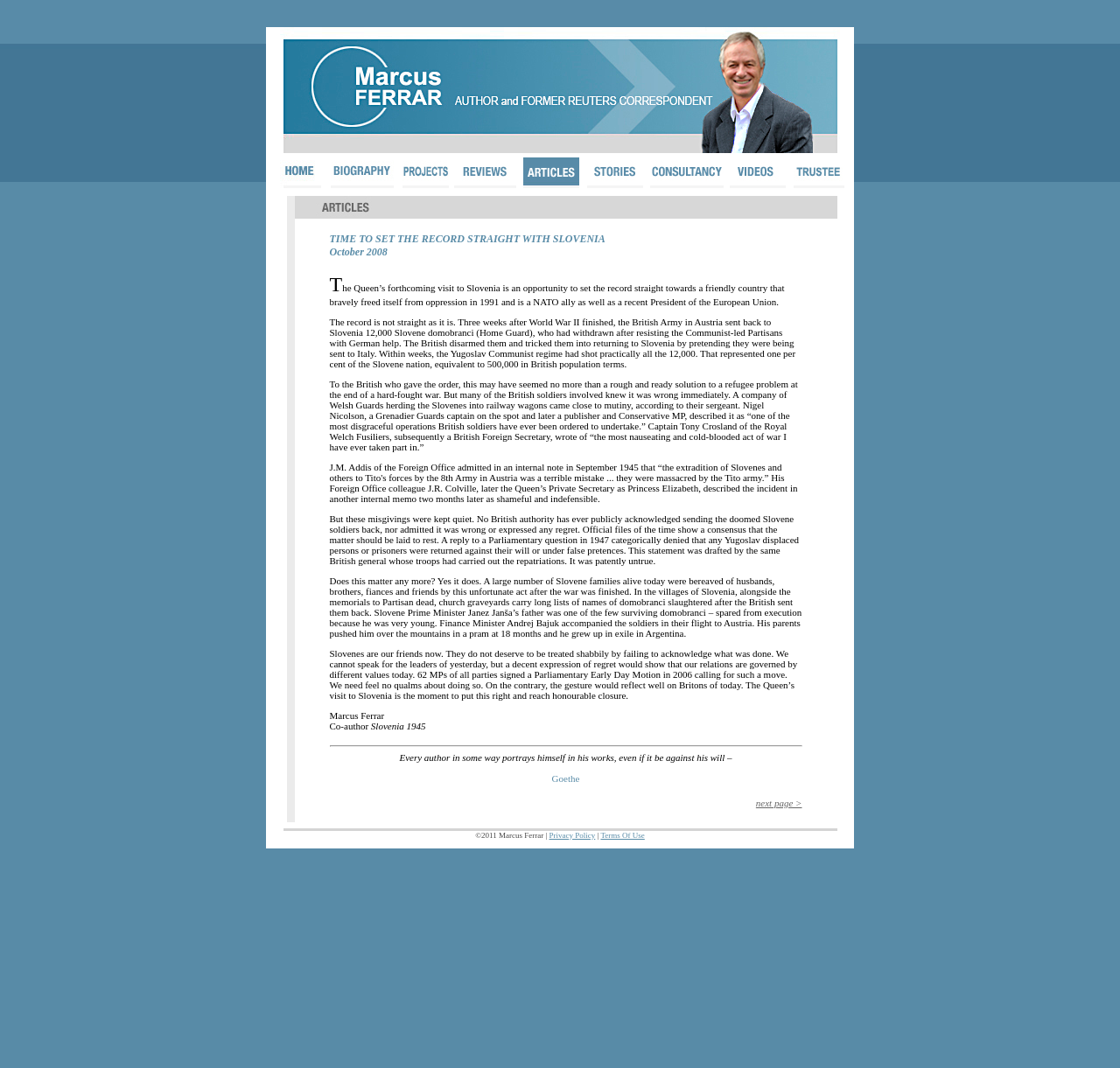Explain the webpage's layout and main content in detail.

This webpage is about Marcus Ferrar, an author and communication consultant. At the top, there is a navigation menu with links to different sections of the website, including "home", "biography", "blog", "reviews", "articles", "stories", "consultancy", "videos", and "links". 

Below the navigation menu, there is a block of text that appears to be an article or blog post. The article discusses the history of Slovenia and the role of the British Army in the country during World War II. The text is divided into several paragraphs, with quotes from notable figures and a personal anecdote from the author. 

At the bottom of the page, there is a copyright notice and links to "Privacy Policy" and "Terms Of Use". There are also several small images scattered throughout the page, but their content is not clear.